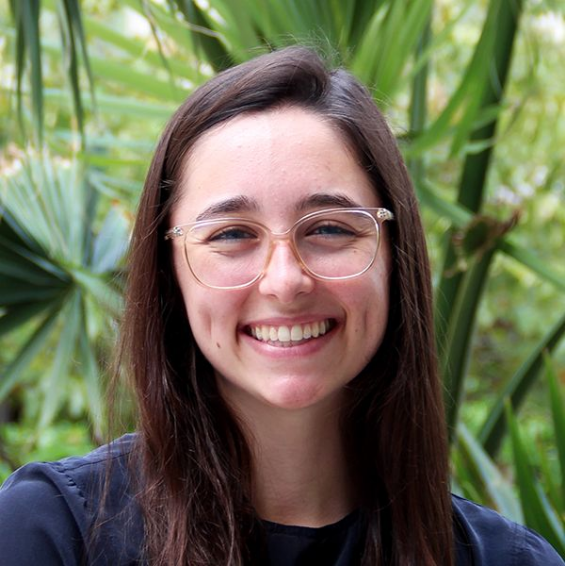Describe all the elements and aspects of the image comprehensively.

This image features Katherine Gibson, a structural engineer at Architectural Engineers Collaborative (AEC). She is shown smiling warmly against a lush backdrop of green tropical plants, conveying an approachable and friendly demeanor. Katherine has long, dark hair and is wearing clear, stylish glasses, paired with a simple black shirt. Her vibrant smile reflects her enthusiasm for her profession, which she describes as a passion that began during her early college experiences. As a recent graduate from Rensselaer Polytechnic Institute with a B.S. in Civil Engineering, she emphasizes her fascination with building design and her commitment to creating structures that enrich the environment.